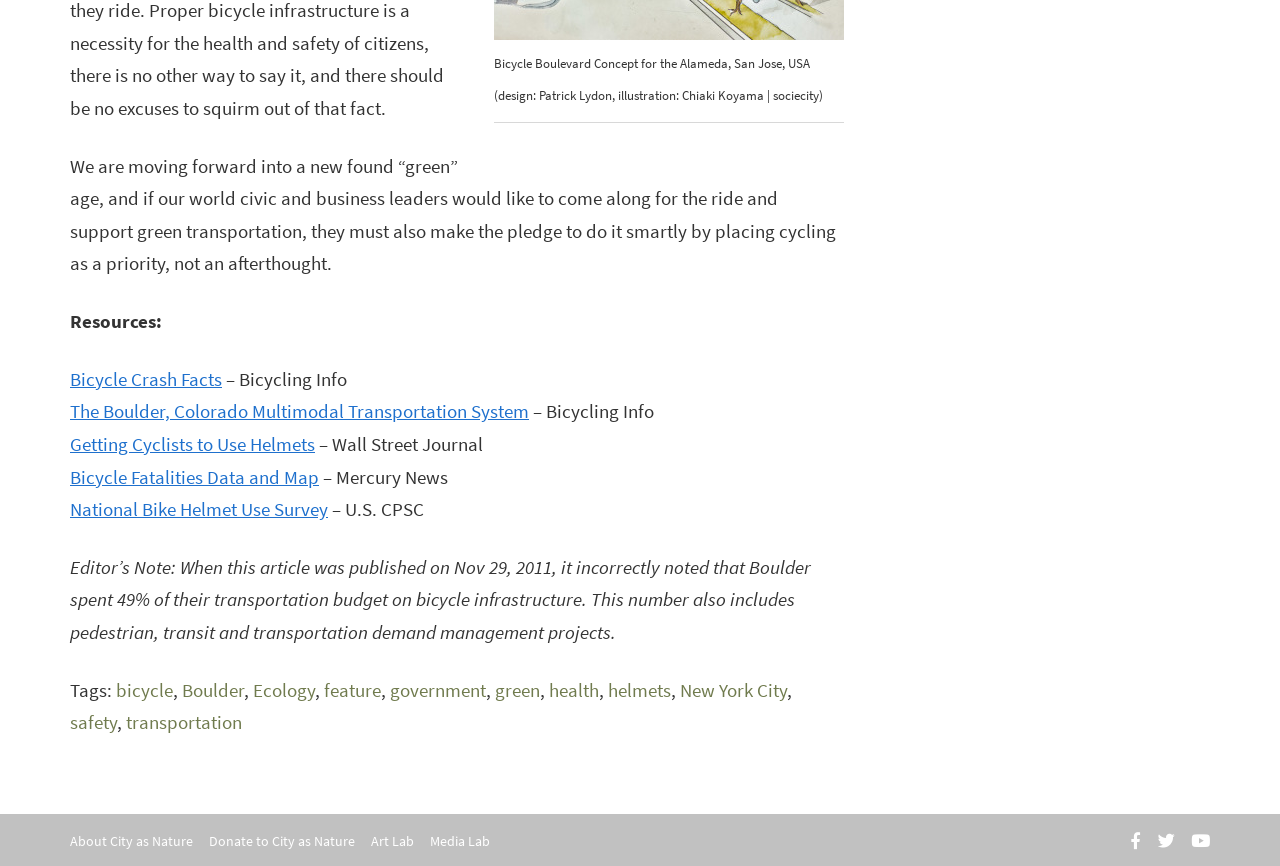What is the correction mentioned in the Editor's Note?
Based on the image, provide a one-word or brief-phrase response.

Boulder's transportation budget